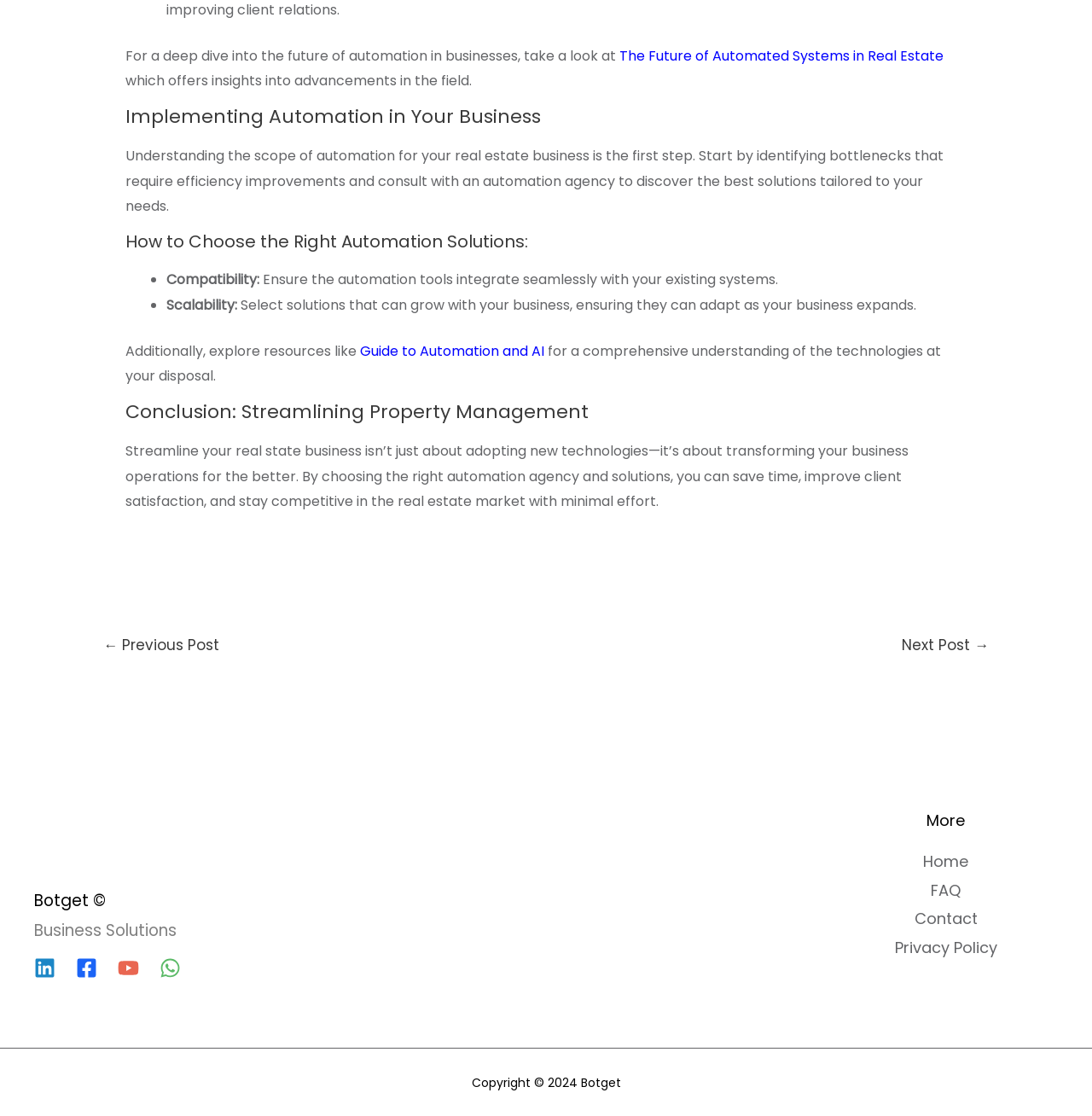Provide the bounding box coordinates of the area you need to click to execute the following instruction: "Visit the guide to automation and AI".

[0.329, 0.305, 0.498, 0.323]